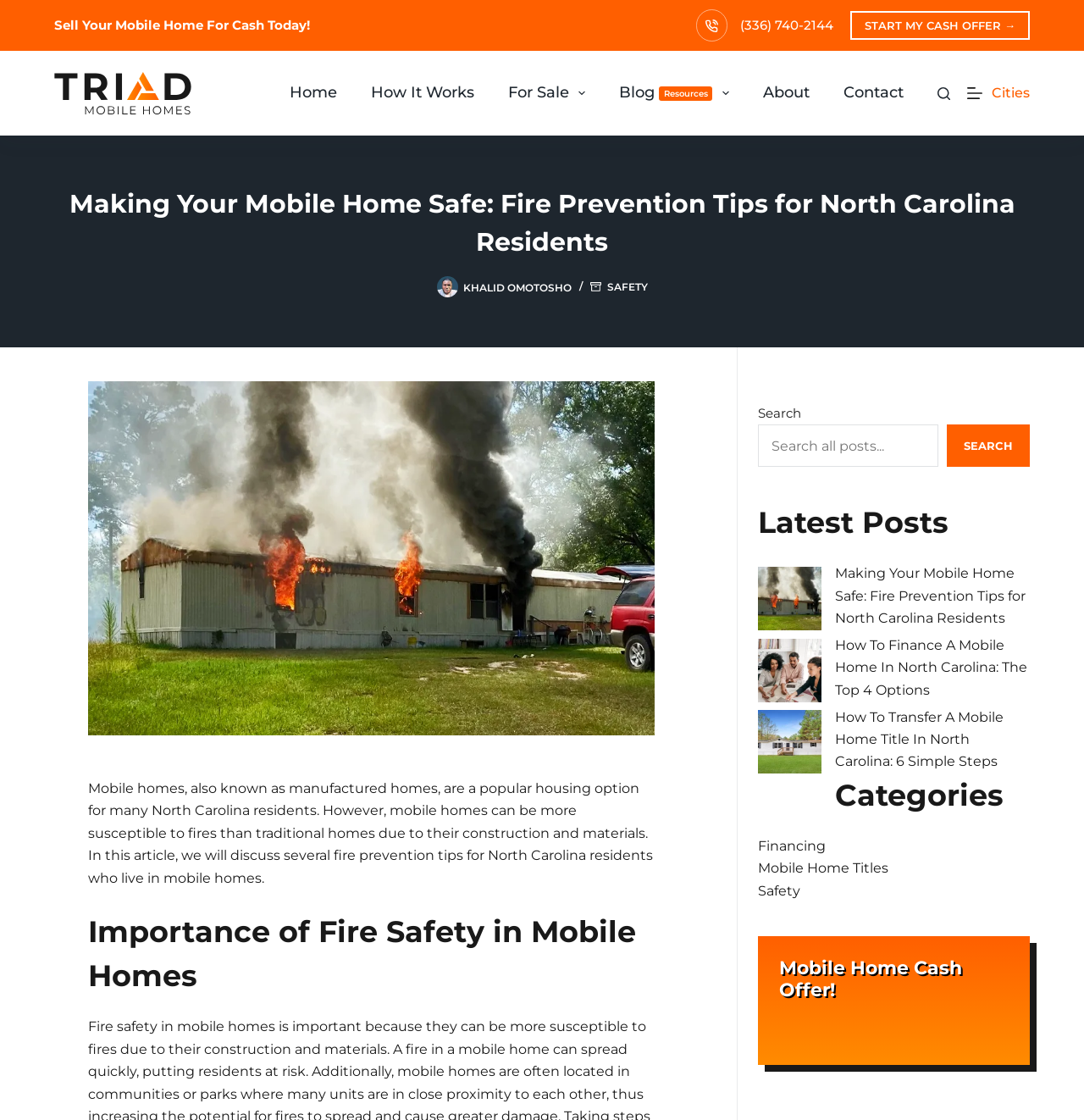Provide the bounding box coordinates of the area you need to click to execute the following instruction: "Click the 'Cities' button".

[0.892, 0.073, 0.95, 0.093]